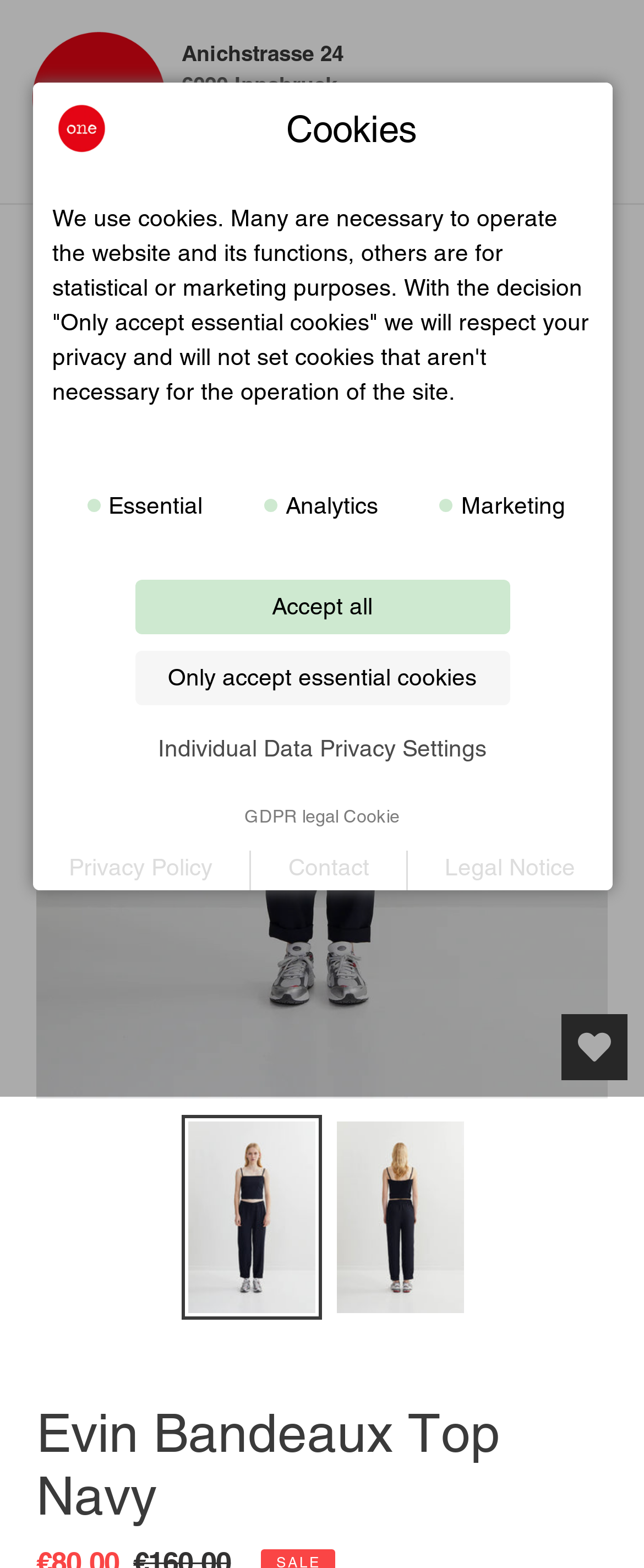Give a one-word or short-phrase answer to the following question: 
What is the purpose of the 'Search' button?

To search the website